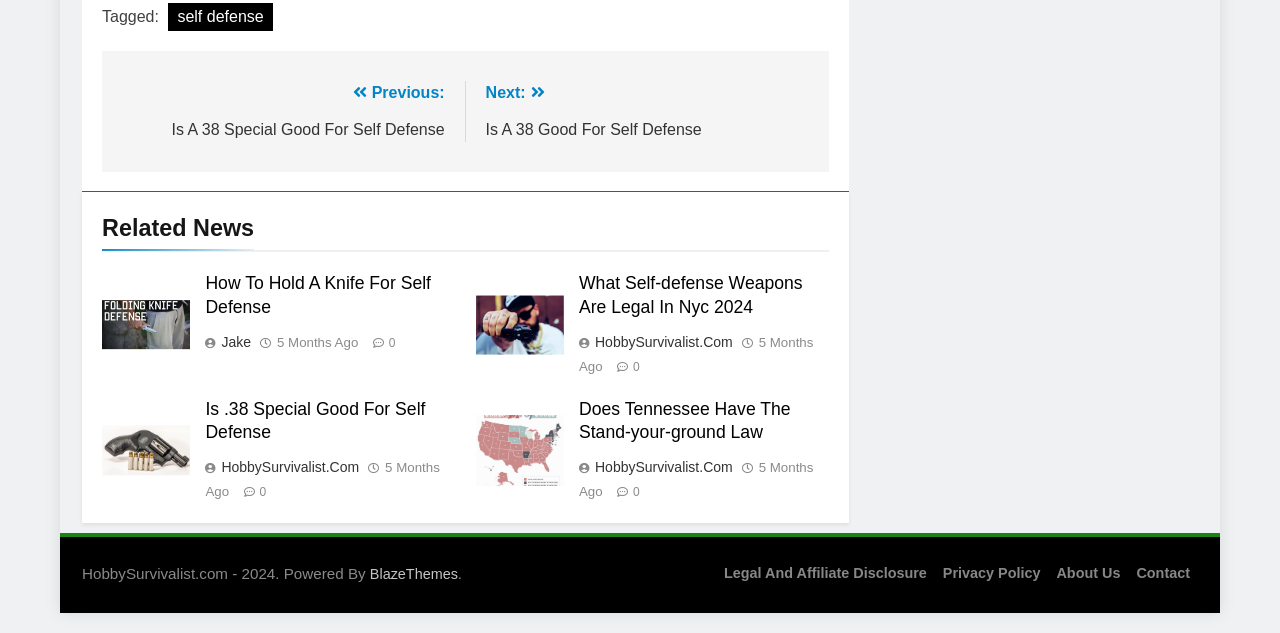Find and indicate the bounding box coordinates of the region you should select to follow the given instruction: "Go to 'About Us' page".

[0.825, 0.893, 0.875, 0.918]